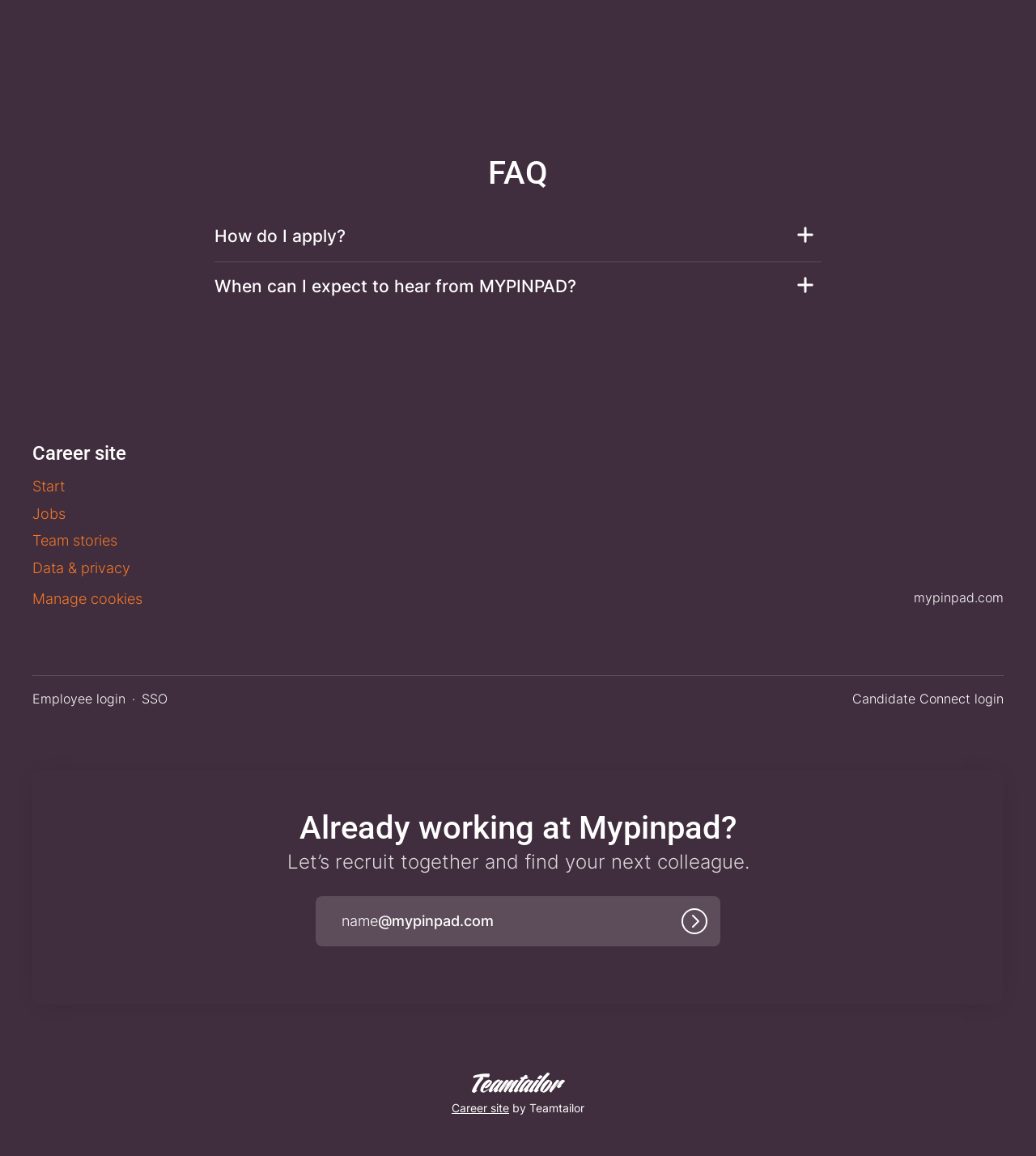What is the domain of the email address?
Based on the screenshot, respond with a single word or phrase.

@mypinpad.com